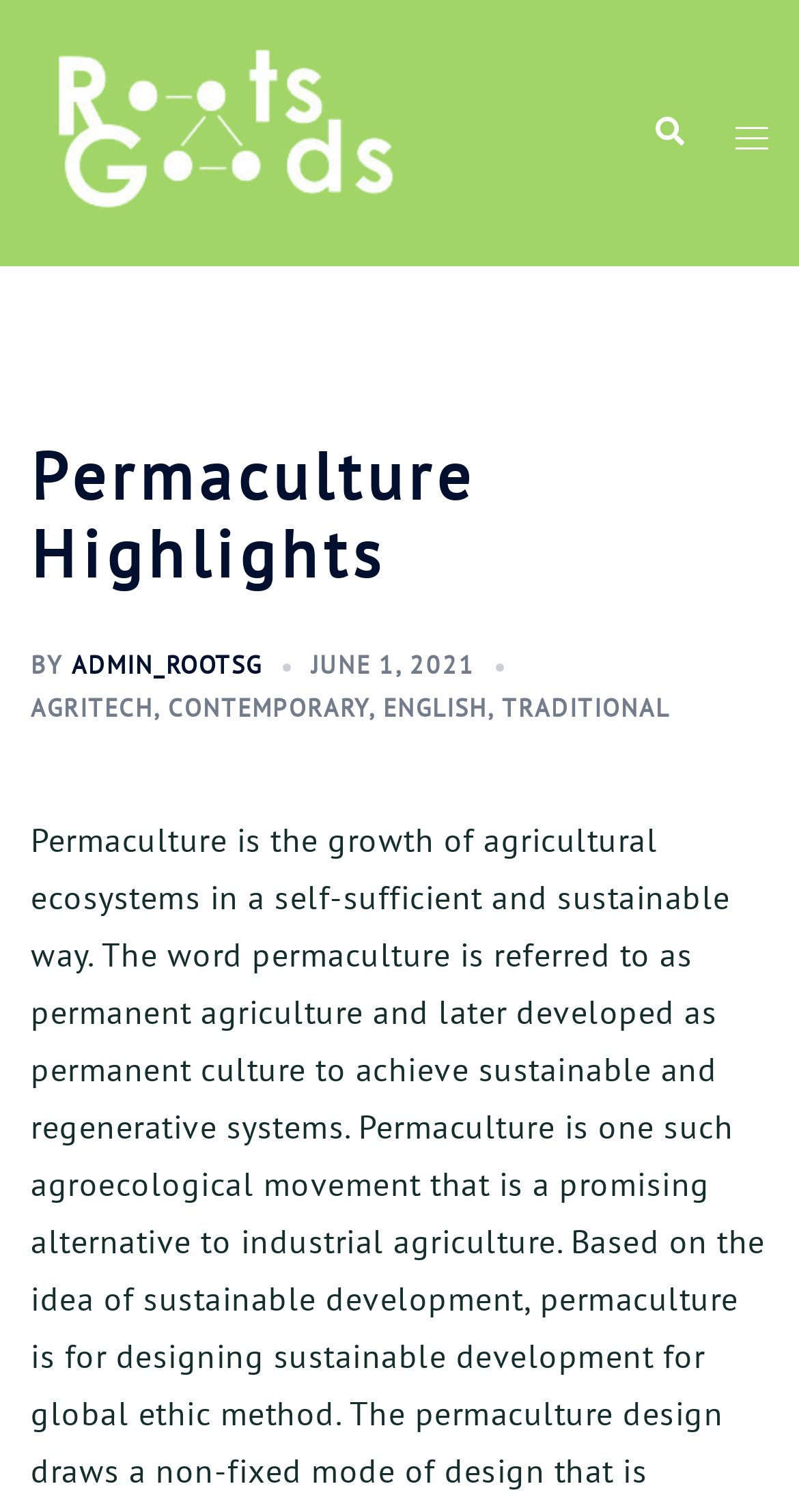What is the name of the website?
Kindly answer the question with as much detail as you can.

The name of the website can be found in the top-left corner of the webpage, where it says 'RootsGoods' in an image and a link with the same text.